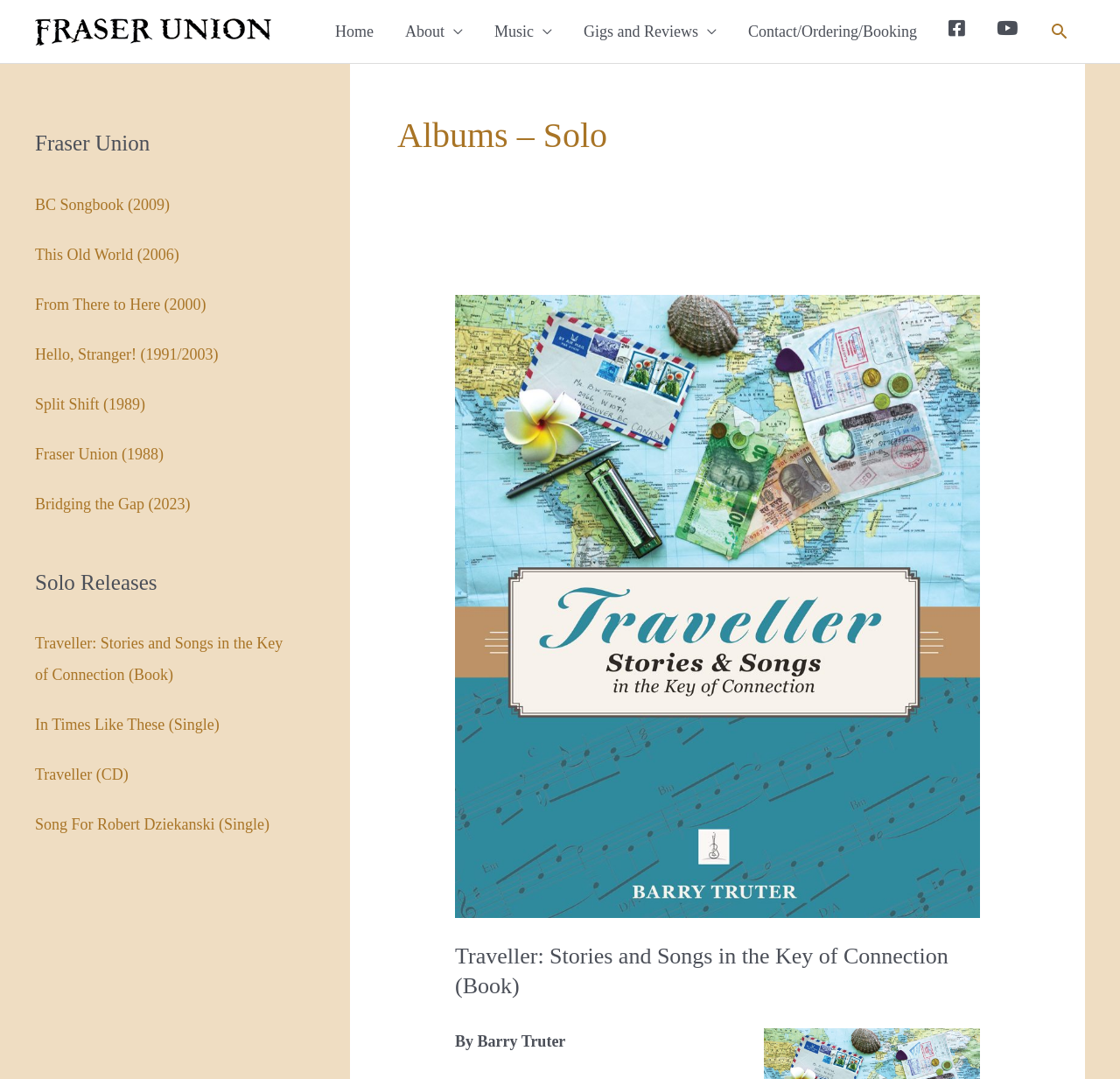Locate the bounding box coordinates of the element that needs to be clicked to carry out the instruction: "Subscribe to newsletter". The coordinates should be given as four float numbers ranging from 0 to 1, i.e., [left, top, right, bottom].

None